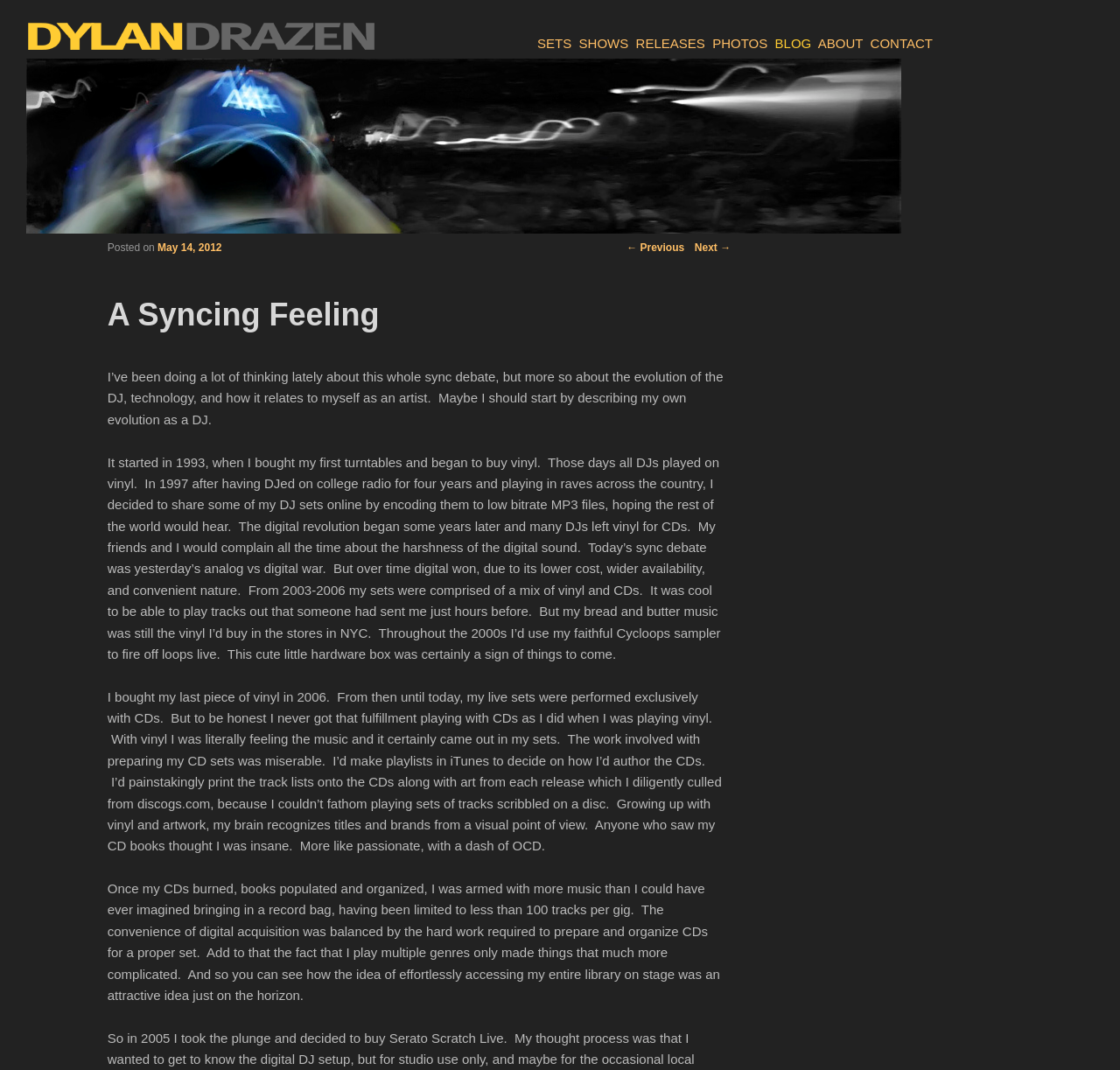Find the bounding box coordinates of the element to click in order to complete the given instruction: "View Zemaitis P22 details."

None